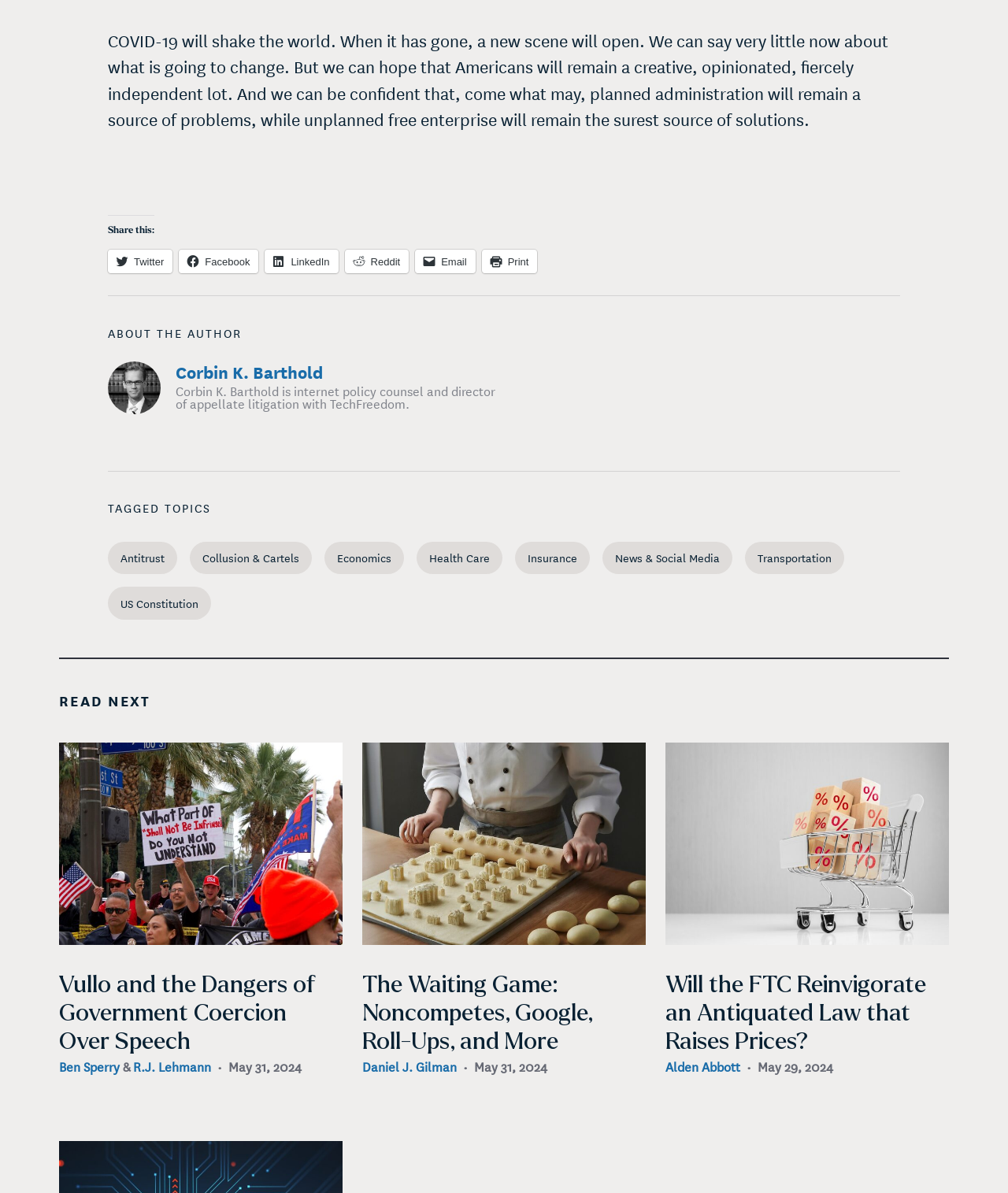Determine the bounding box coordinates for the clickable element to execute this instruction: "Read about the author". Provide the coordinates as four float numbers between 0 and 1, i.e., [left, top, right, bottom].

[0.107, 0.303, 0.494, 0.347]